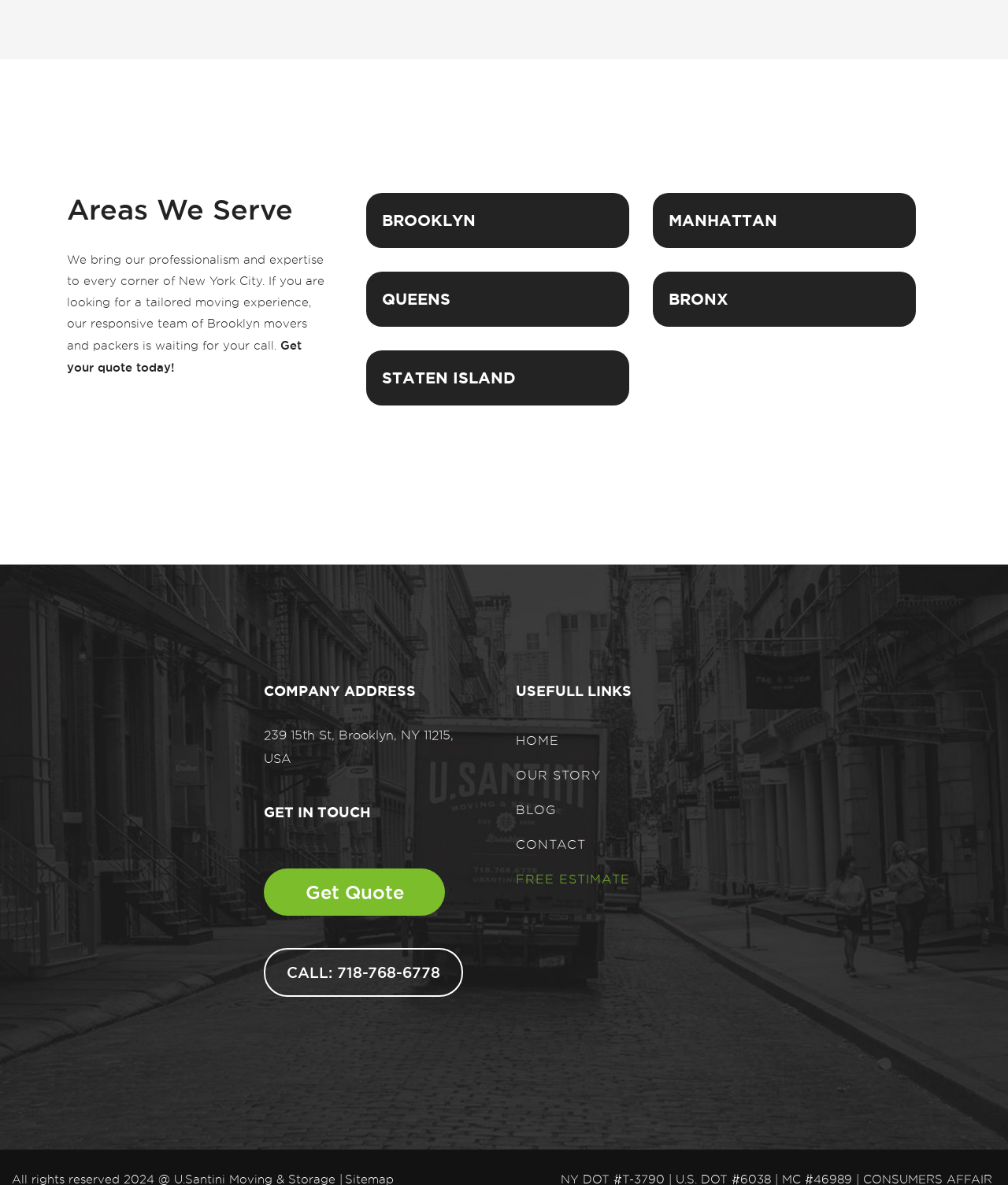Determine the bounding box coordinates of the region that needs to be clicked to achieve the task: "Get a quote for moving services".

[0.262, 0.733, 0.441, 0.773]